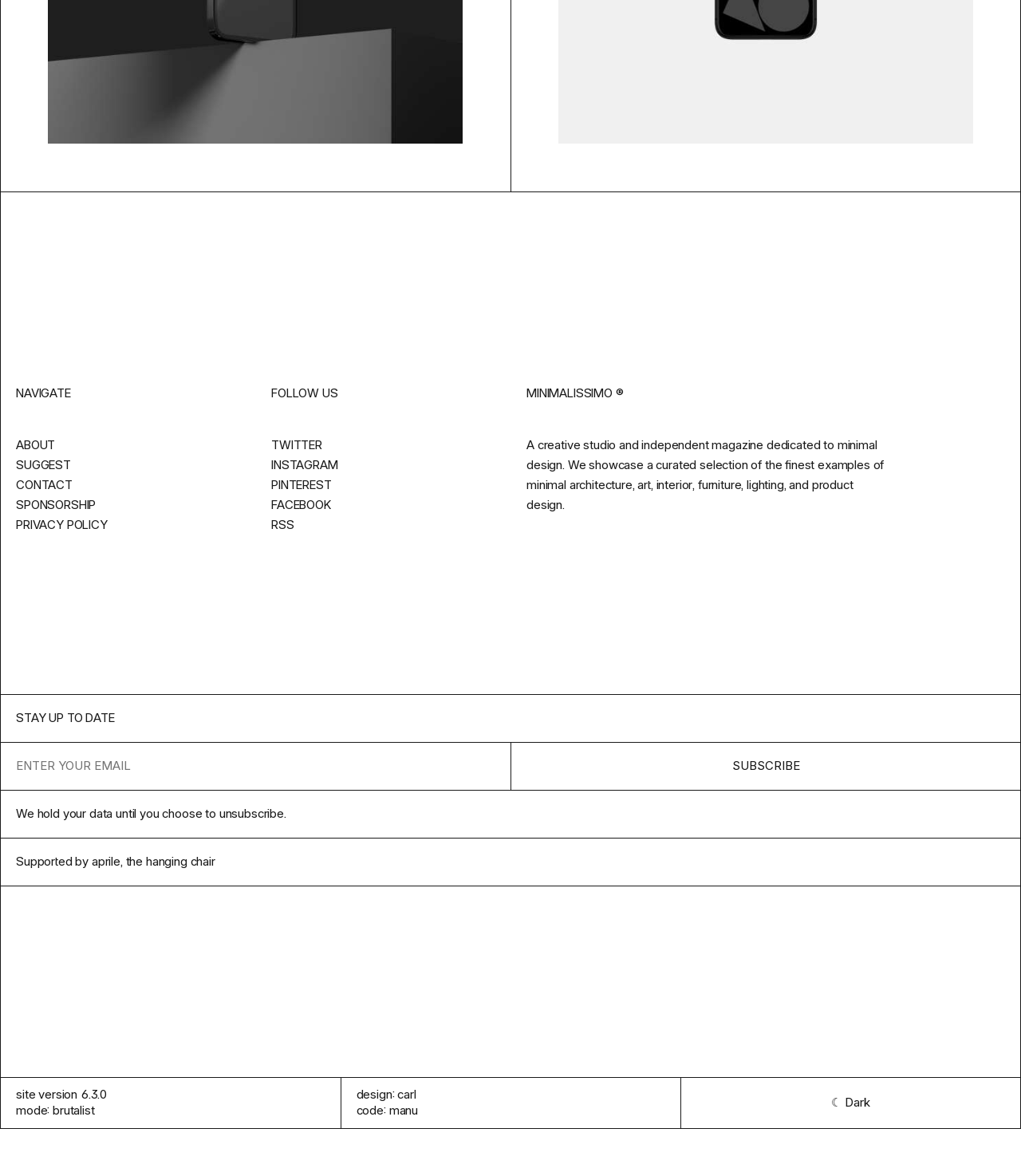Who designed the webpage?
Refer to the screenshot and answer in one word or phrase.

Carl